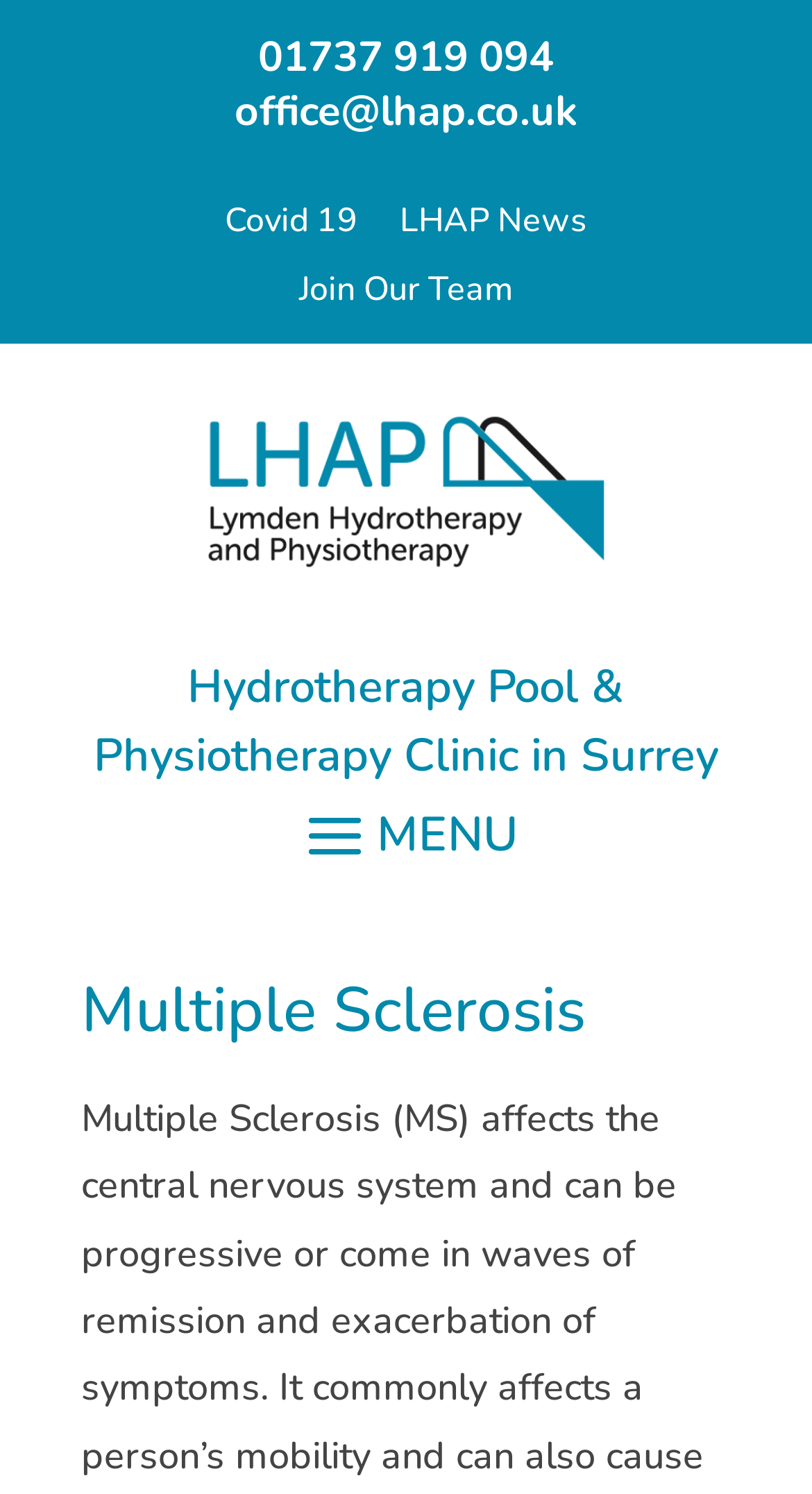Please use the details from the image to answer the following question comprehensively:
What is the logo of the clinic?

I found the logo of the clinic by looking at the image element with the text 'LHAP logo' which has a bounding box coordinate of [0.244, 0.265, 0.756, 0.396].